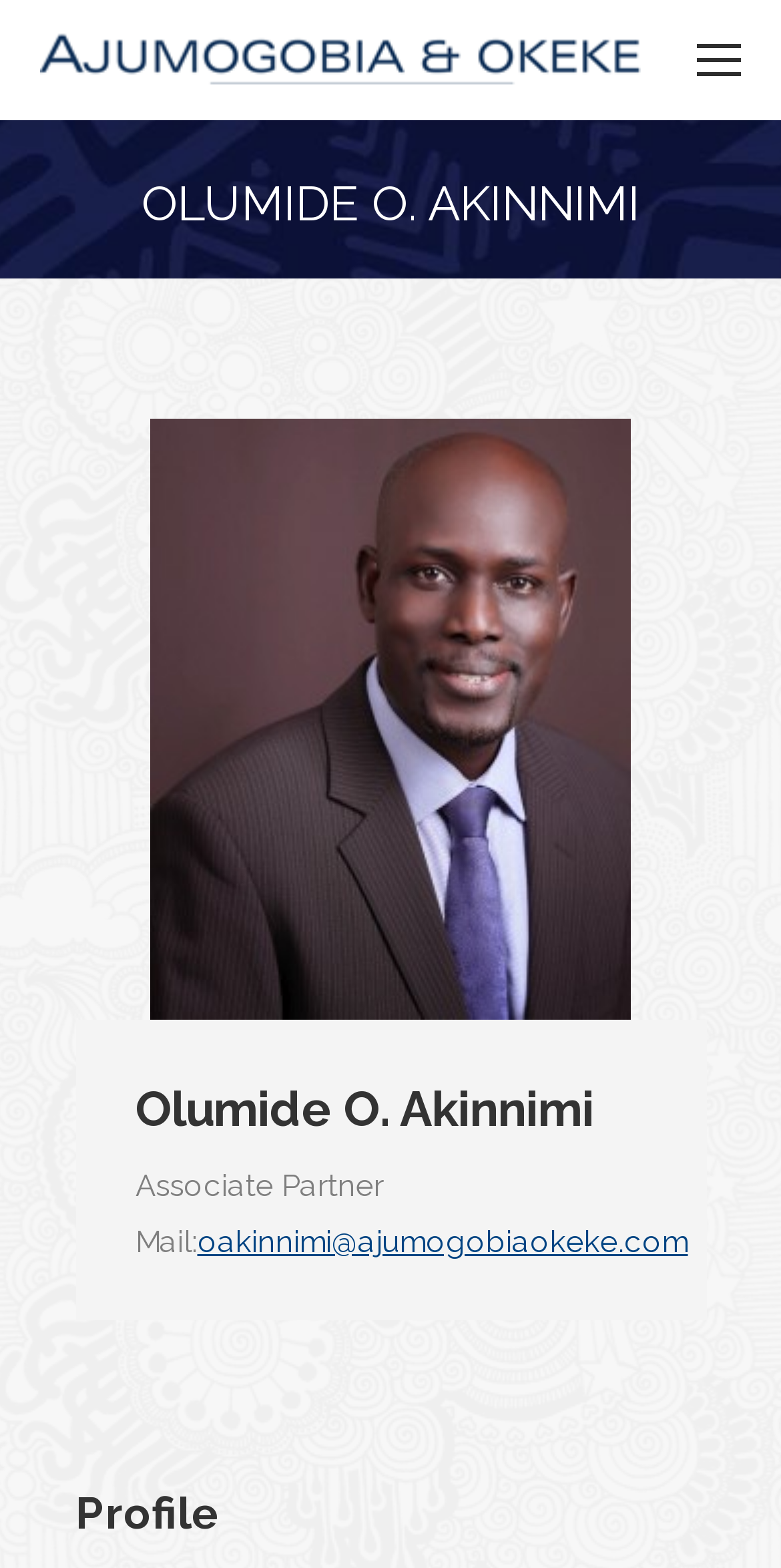Please find the bounding box for the UI element described by: "oakinnimi@ajumogobiaokeke.com".

[0.253, 0.781, 0.881, 0.804]